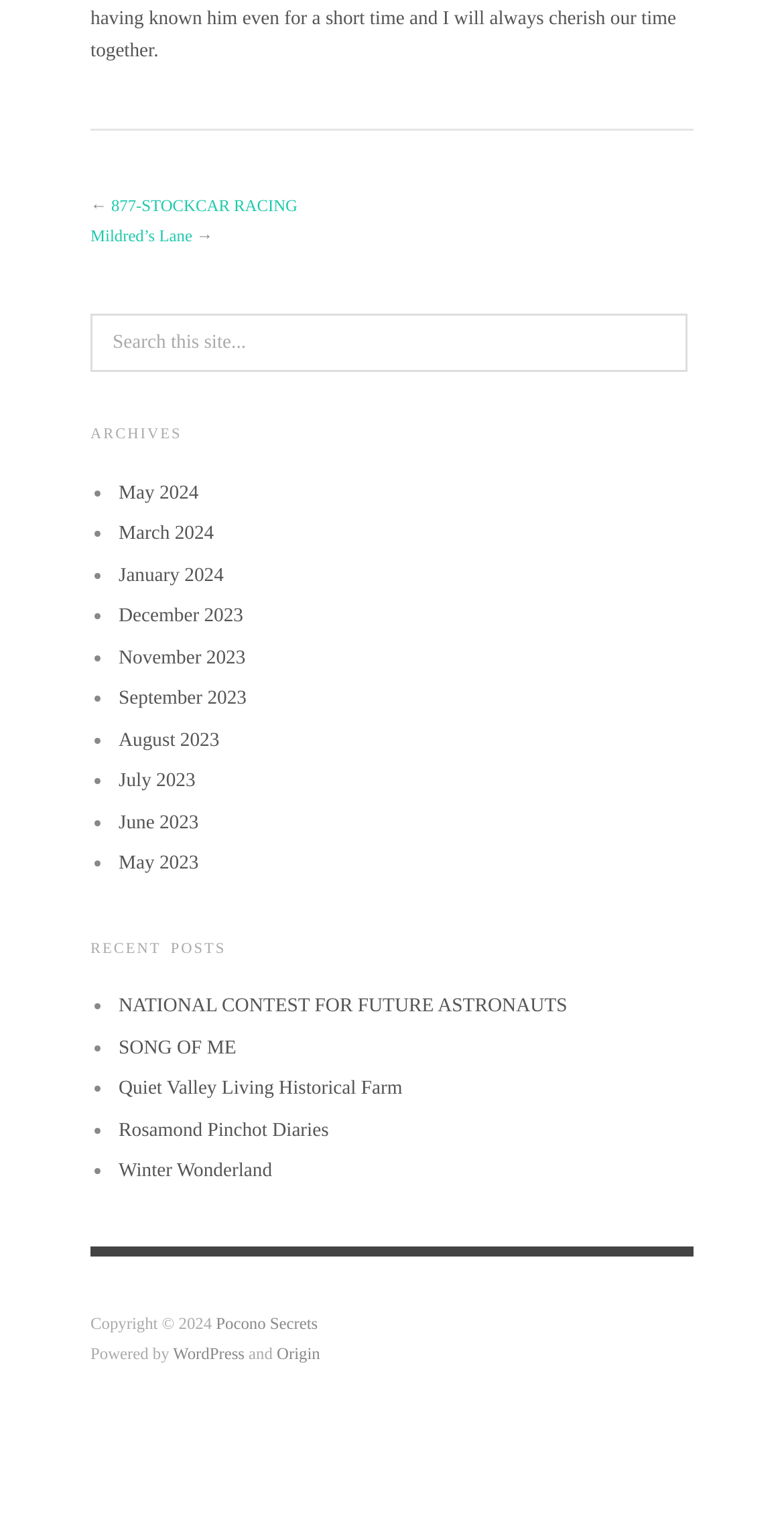What is the purpose of the textbox?
Using the visual information, respond with a single word or phrase.

Search this site